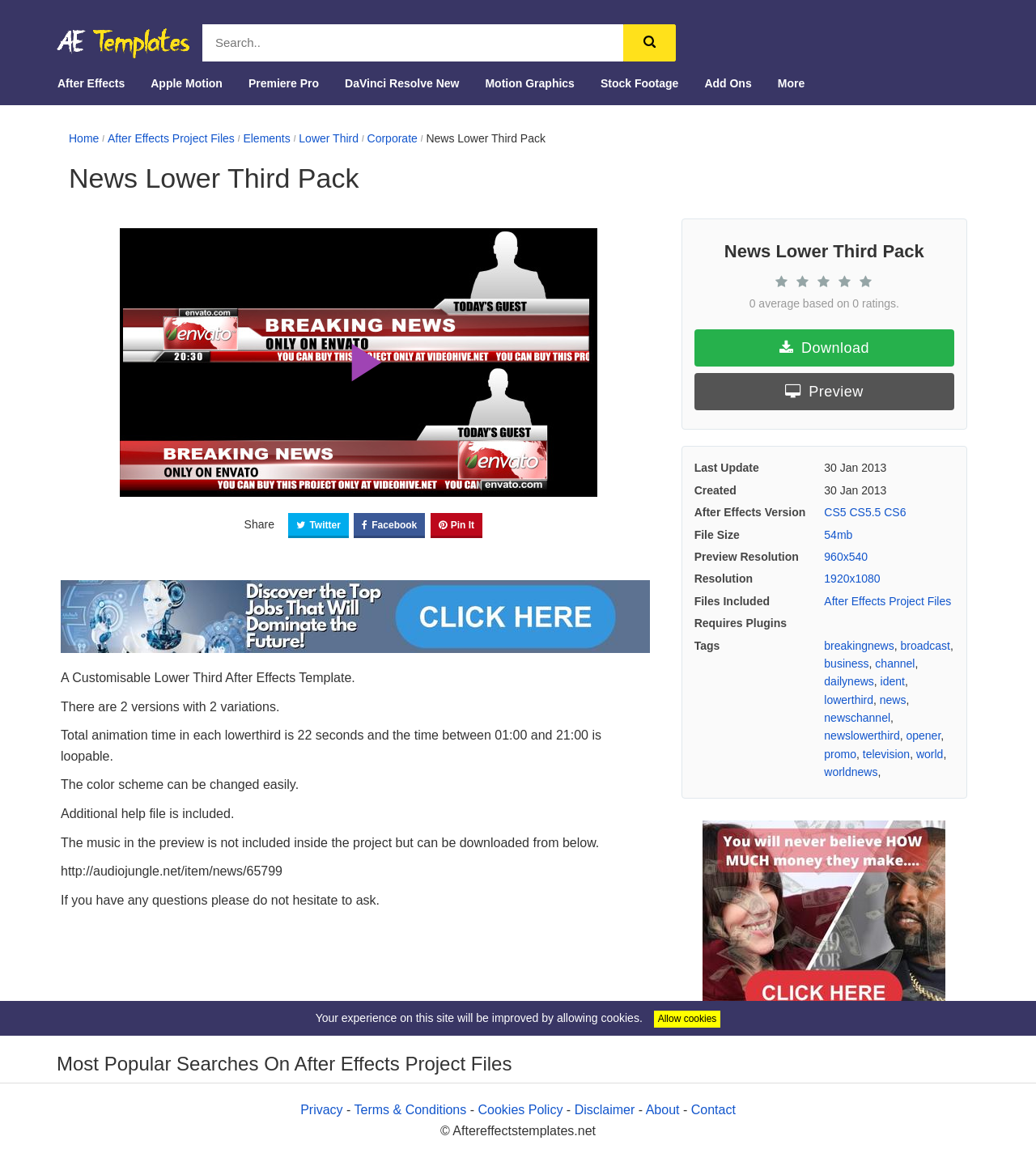Please determine the bounding box coordinates of the element's region to click for the following instruction: "Play the video".

[0.319, 0.291, 0.374, 0.34]